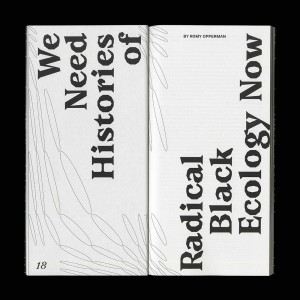Please provide a detailed answer to the question below based on the screenshot: 
What is the theme suggested by the background design?

The background design of the book features subtle line drawings, which suggest an interplay between nature and the themes of ecology and history, as mentioned in the caption.